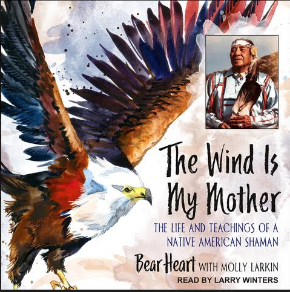Give a meticulous account of what the image depicts.

The image is the cover of the audiobook "The Wind Is My Mother," authored by Bear Heart in collaboration with Molly Larkin and narrated by Larry Winters. The artwork features a striking illustration of a soaring eagle, symbolizing strength and wisdom, which is prominent in Native American culture. 

In the background, there is a serene landscape that enhances the theme of nature and spirituality. On the right, a portrait of Bear Heart is displayed, showcasing him in traditional attire, which underscores his identity as a Native American shaman. The title, "The Wind Is My Mother," is boldly placed at the top, accompanied by the subtitle, "The Life and Teachings of a Native American Shaman." This design visually represents the book's focus on Native American spirituality and the teachings of Bear Heart, inviting listeners to explore the profound insights shared within.